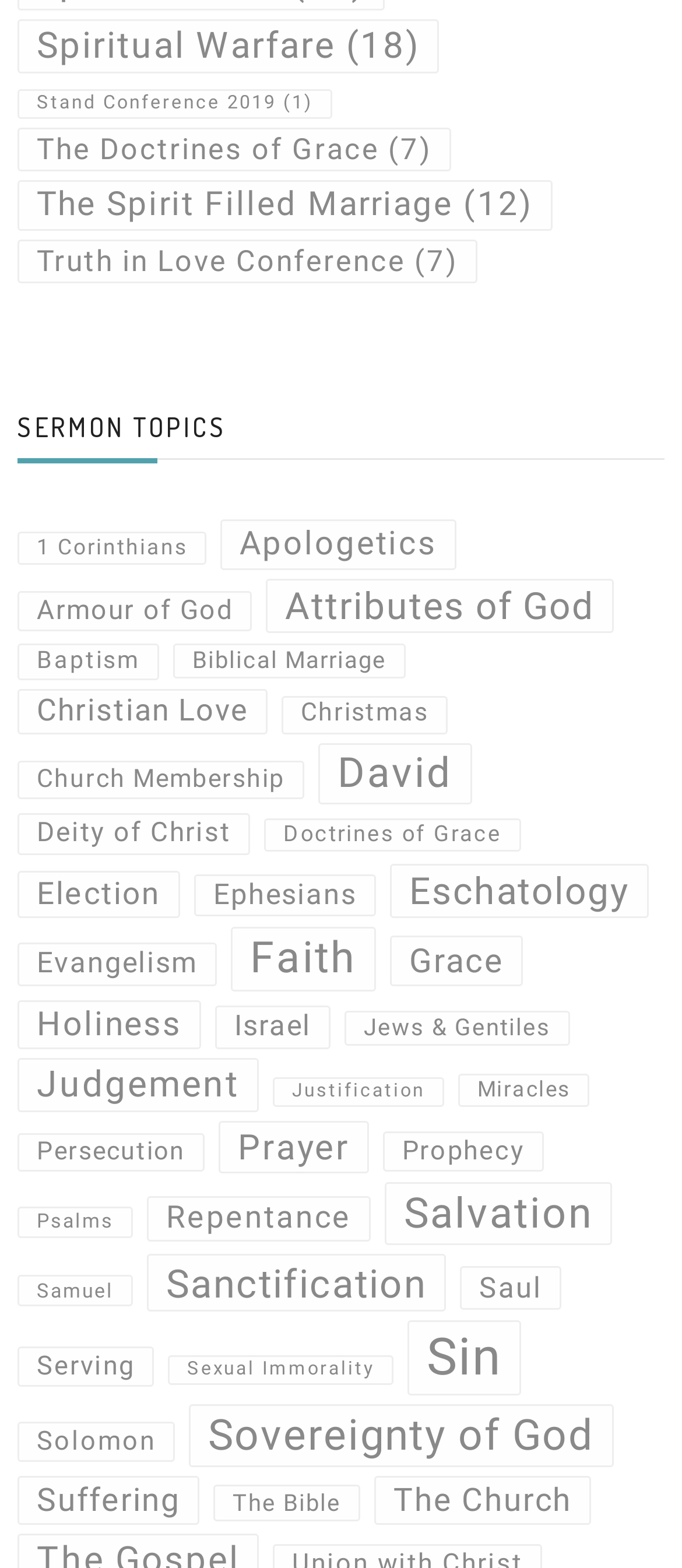Please specify the coordinates of the bounding box for the element that should be clicked to carry out this instruction: "Learn about Faith". The coordinates must be four float numbers between 0 and 1, formatted as [left, top, right, bottom].

[0.338, 0.591, 0.551, 0.632]